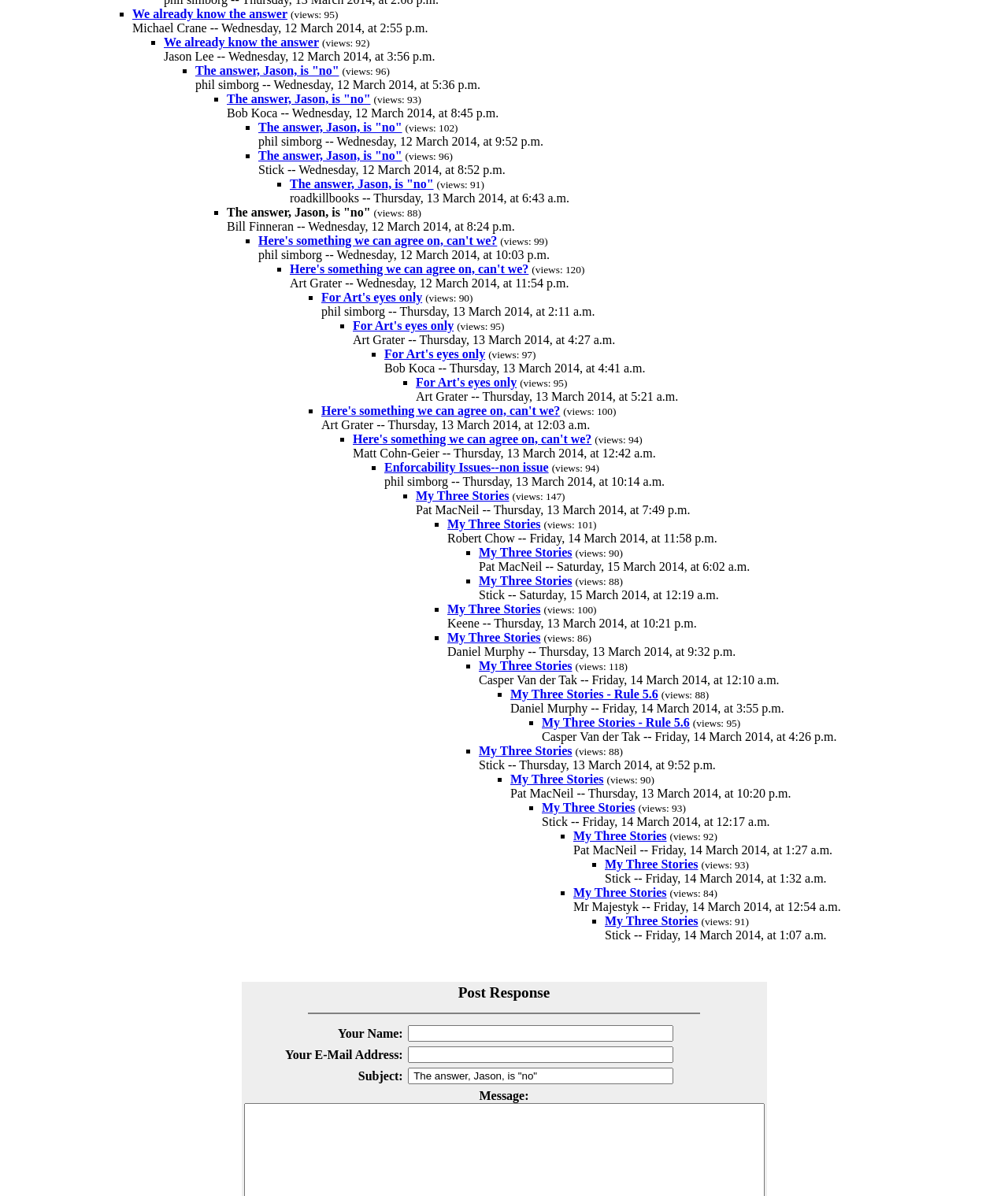Bounding box coordinates must be specified in the format (top-left x, top-left y, bottom-right x, bottom-right y). All values should be floating point numbers between 0 and 1. What are the bounding box coordinates of the UI element described as: name="name"

[0.404, 0.857, 0.667, 0.871]